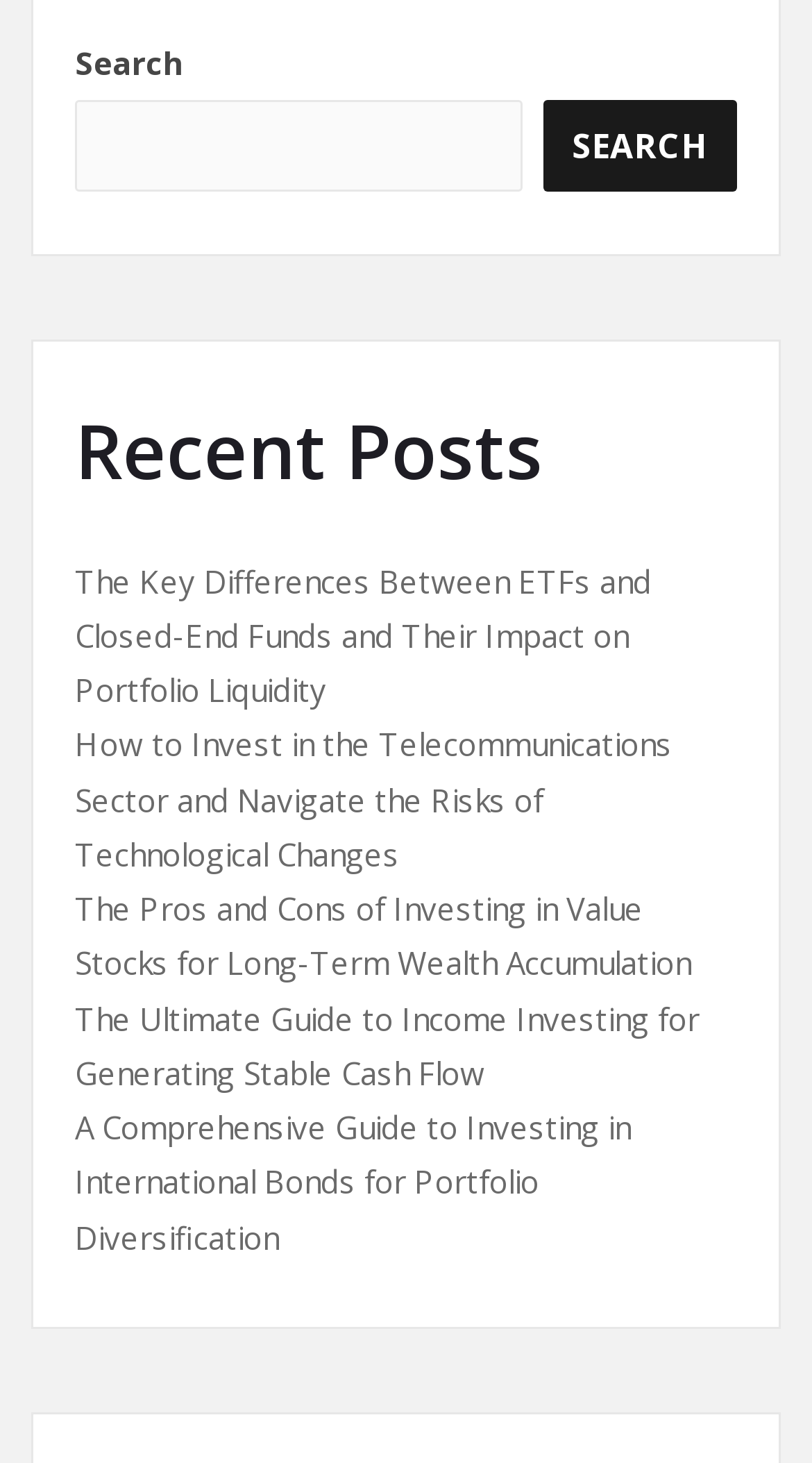What is the topic of the first article?
From the details in the image, answer the question comprehensively.

The first article listed on the webpage has the title 'The Key Differences Between ETFs and Closed-End Funds and Their Impact on Portfolio Liquidity'. This suggests that the topic of the first article is the differences between ETFs and Closed-End Funds and their impact on portfolio liquidity.